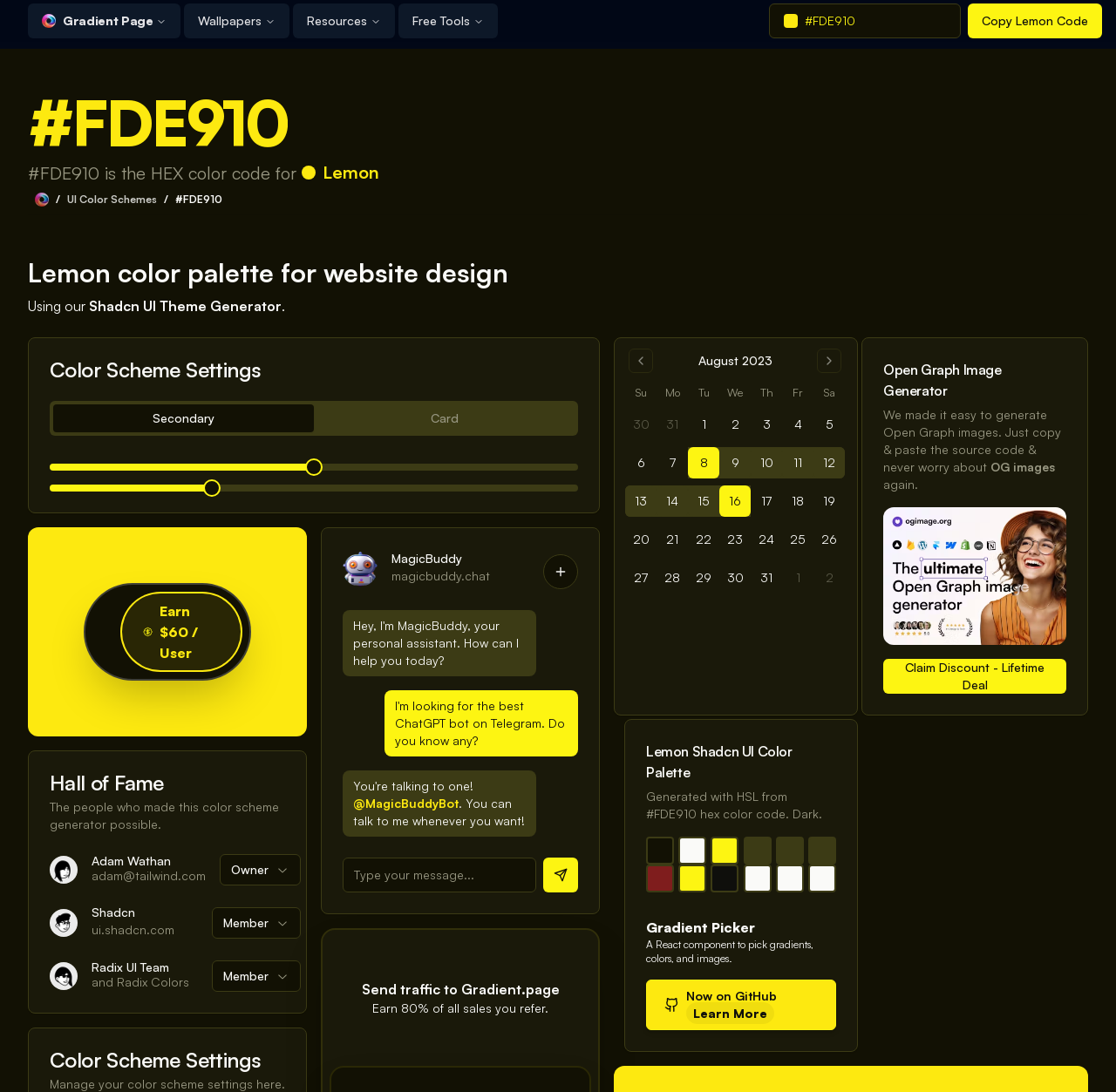Give a detailed account of the webpage, highlighting key information.

This webpage is about the hex color code #FDE910, specifically its usage in Lemon, a UI color scheme generator. At the top, there is a navigation menu with four buttons: Gradient Page Logo, Wallpapers, Resources, and Free Tools. Below this menu, there is a prominent button displaying the hex code #FDE910, accompanied by a "Copy Lemon Code" button.

The main content area is divided into several sections. The first section displays the hex code #FDE910 as a heading, followed by a brief description of the color. Below this, there is a breadcrumb navigation menu showing the path from the Gradient Page Logo to the current page.

The next section is dedicated to the Lemon color palette for website design, with a heading and a brief description. This is followed by a section on Color Scheme Settings, which includes a tab list with two tabs: Secondary and Card. The Secondary tab is selected by default and contains two sliders.

Further down the page, there is a section highlighting the people who made this color scheme generator possible, referred to as the "Hall of Fame." This section features images and text describing Adam Wathan, Shadcn, and the Radix UI Team.

The page also includes a section for managing color scheme settings, with a heading and a brief description. Additionally, there is a section for sending traffic to Gradient.page, with a heading and a brief description.

At the bottom of the page, there is a calendar grid for August 2023, with buttons to navigate to previous and next months. The grid displays the days of the week as column headers, with each row representing a week in the month.

Throughout the page, there are various images, buttons, and links that provide additional functionality and information.